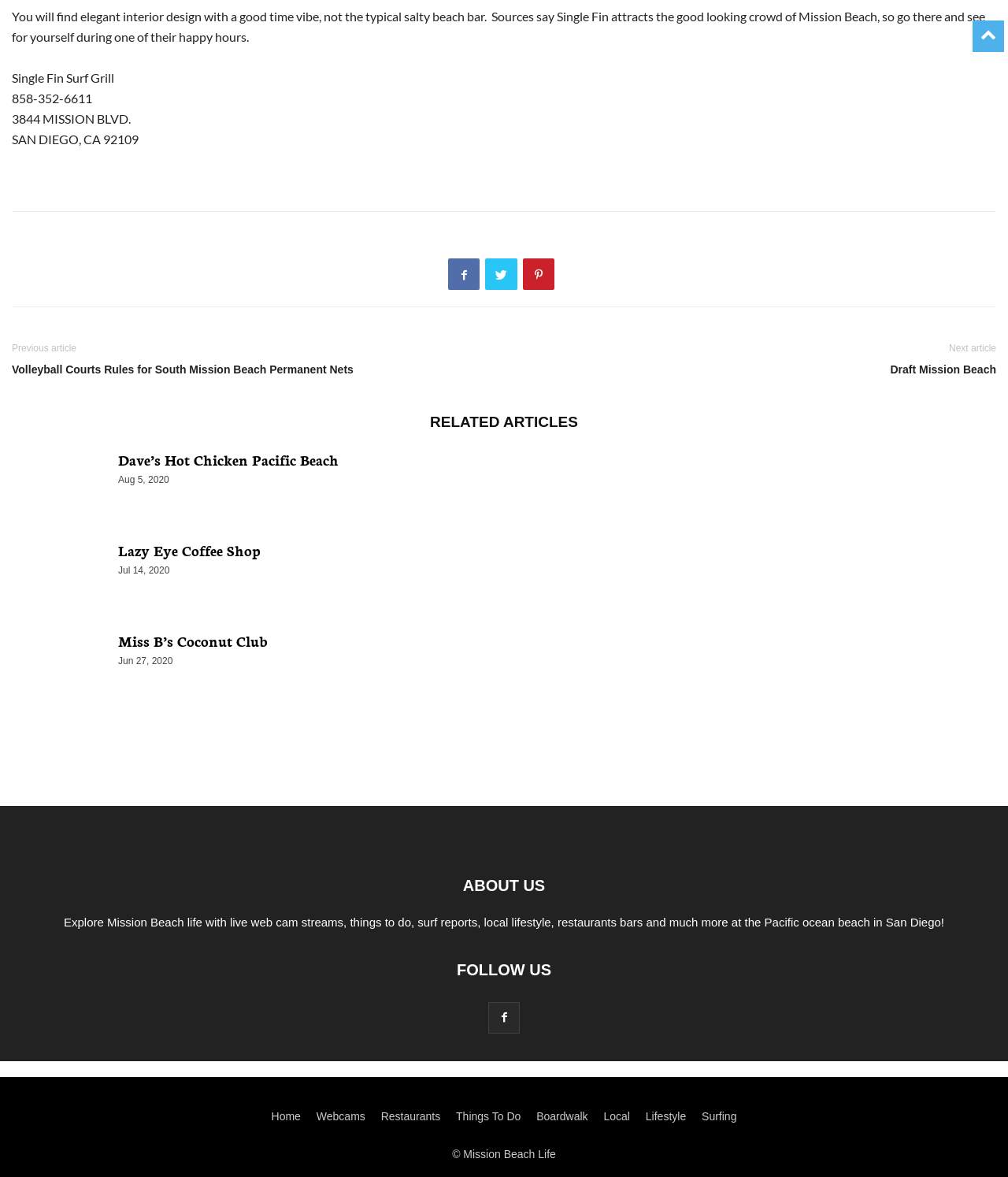What is the name of the surf grill? Please answer the question using a single word or phrase based on the image.

Single Fin Surf Grill